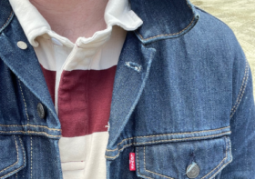Describe the image thoroughly, including all noticeable details.

The image showcases a close-up view of an outfit featuring a stylish denim jacket layered over a striped collared shirt. The jacket, characterized by its classic blue hue and signature Levi's emblem, has a casual yet polished appearance. The collared shirt beneath combines cream and deep red stripes, adding a vibrant contrast to the overall look. This ensemble reflects a smart casual aesthetic, perfect for a variety of occasions. The background appears softly blurred, emphasizing the outfit while suggesting a warm outdoor setting, enhancing the relaxed vibe of the attire.